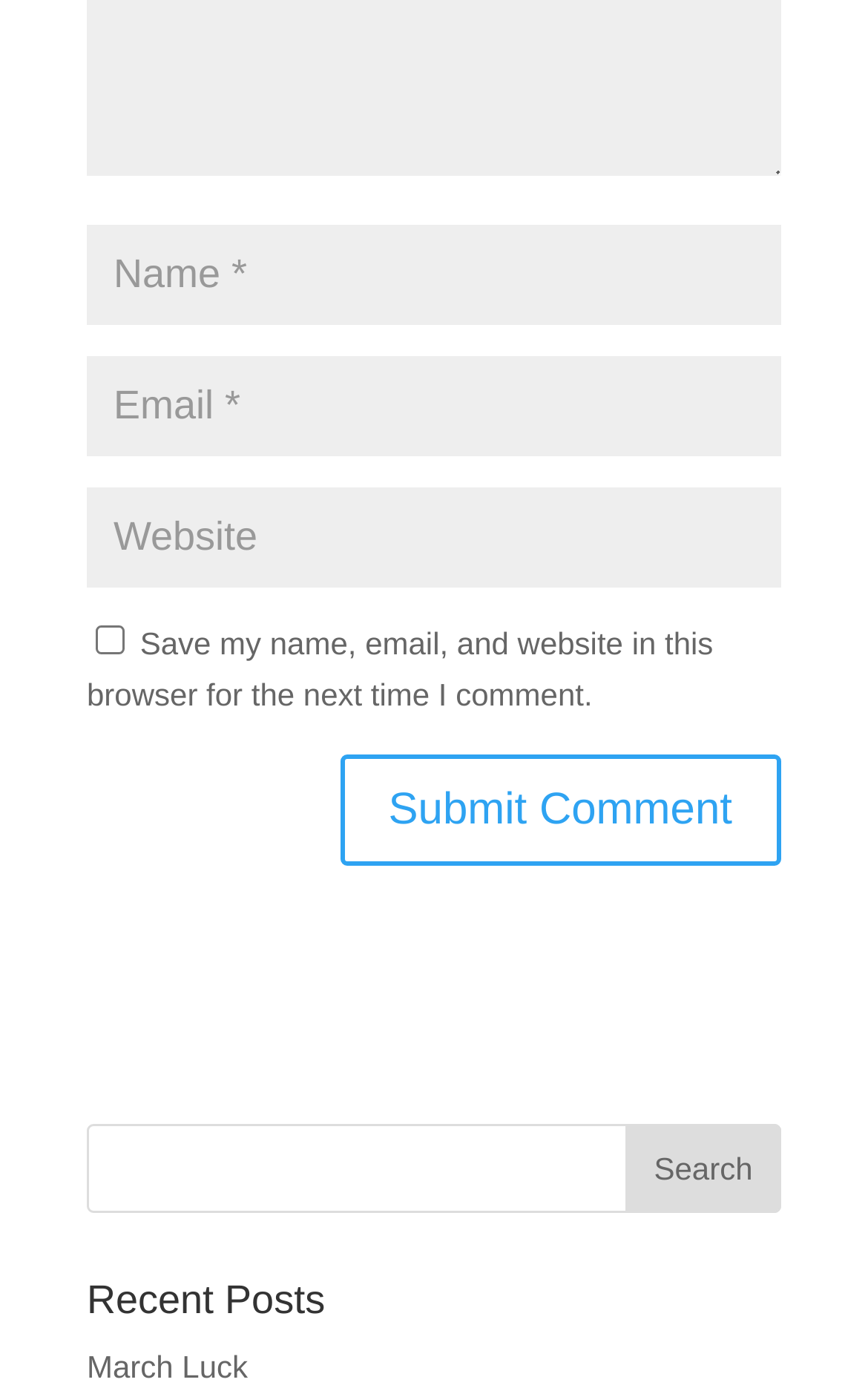What is the function of the button at the bottom?
Answer the question with a single word or phrase, referring to the image.

Submit Comment